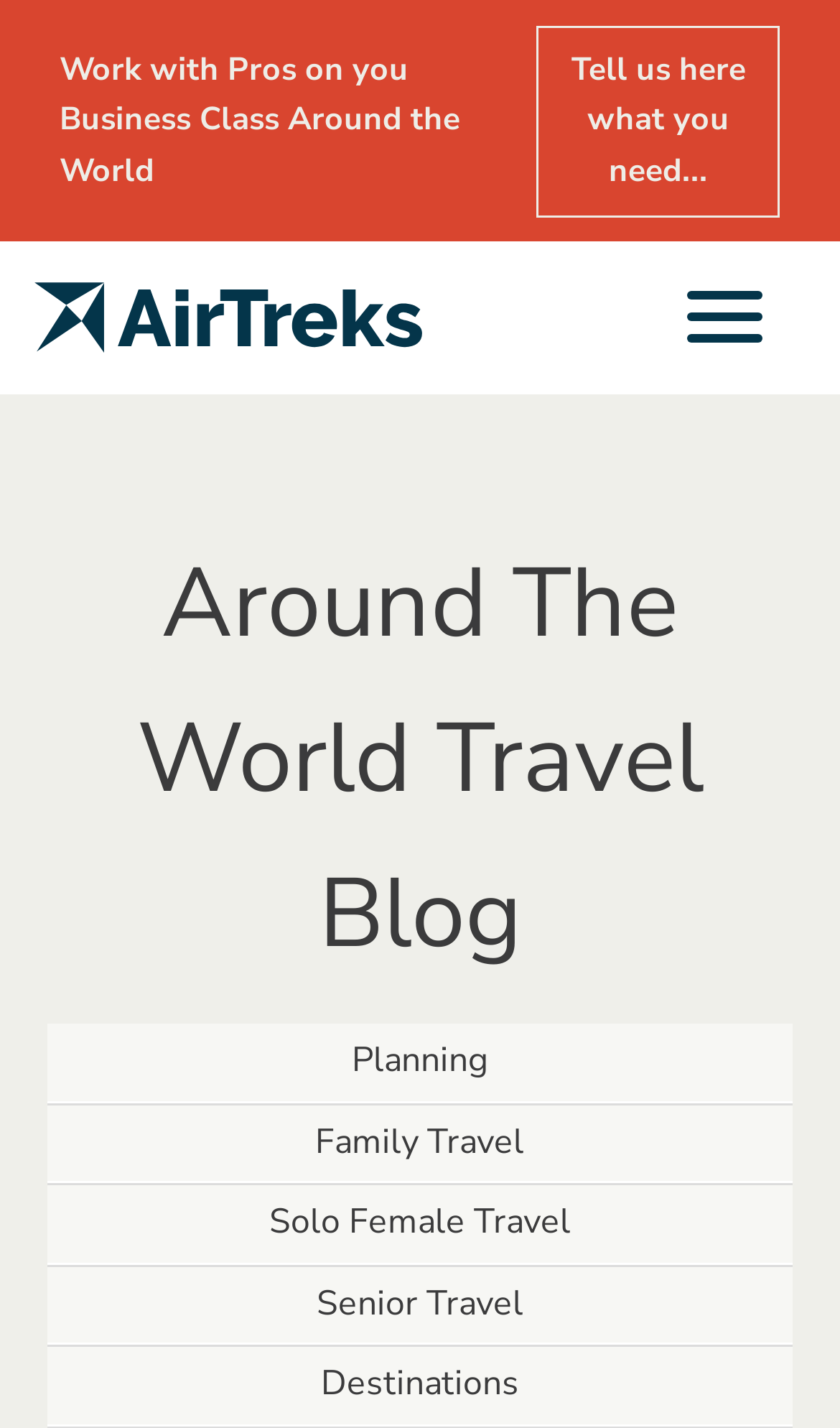Show the bounding box coordinates of the region that should be clicked to follow the instruction: "Read the 'Around The World Travel Blog' heading."

[0.041, 0.37, 0.959, 0.696]